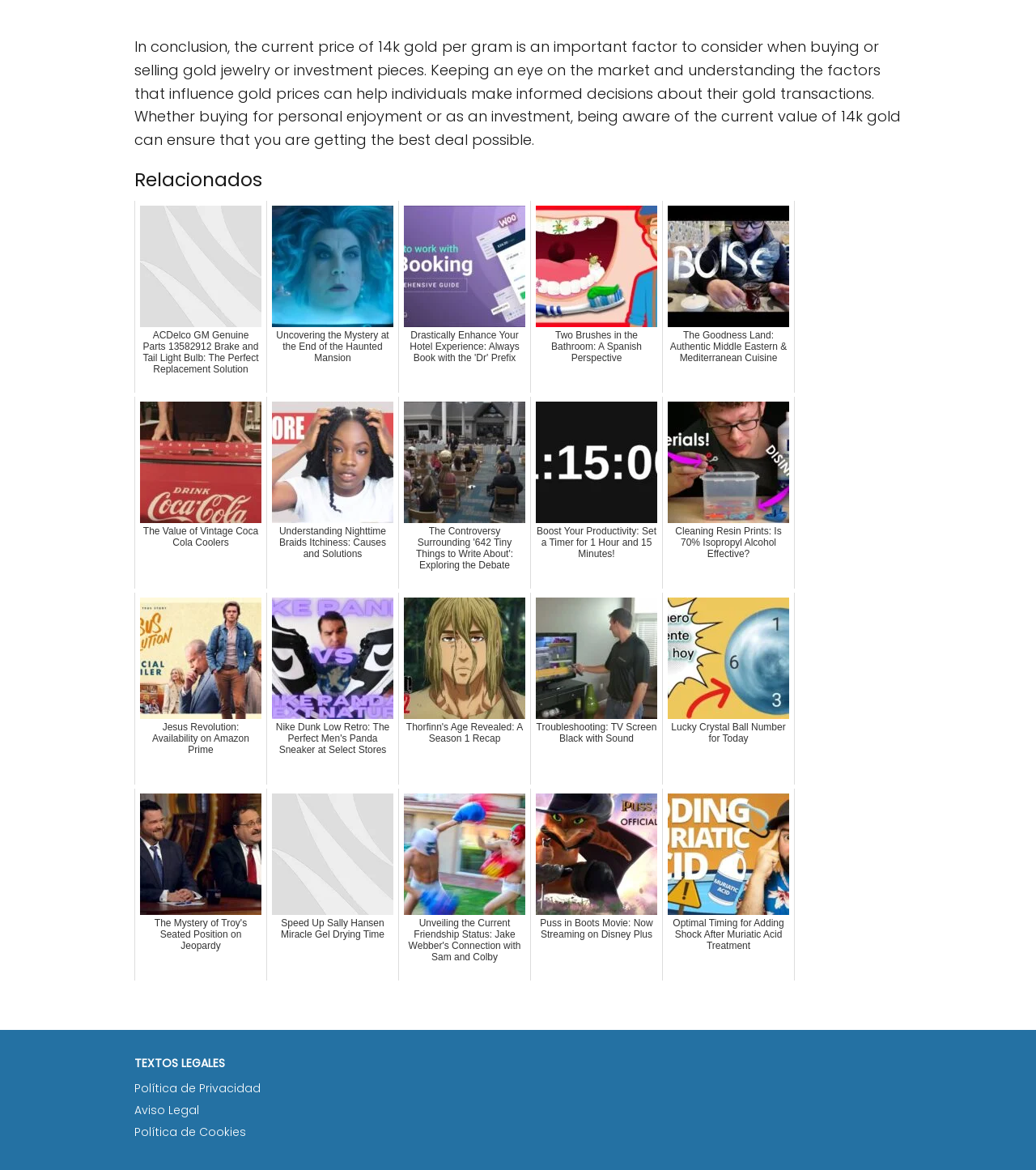What is the last link about?
Offer a detailed and exhaustive answer to the question.

I looked at the OCR text of the last link element, which is 'Optimal Timing for Adding Shock After Muriatic Acid Treatment', and determined that the link is about optimal timing for adding shock after muriatic acid treatment.